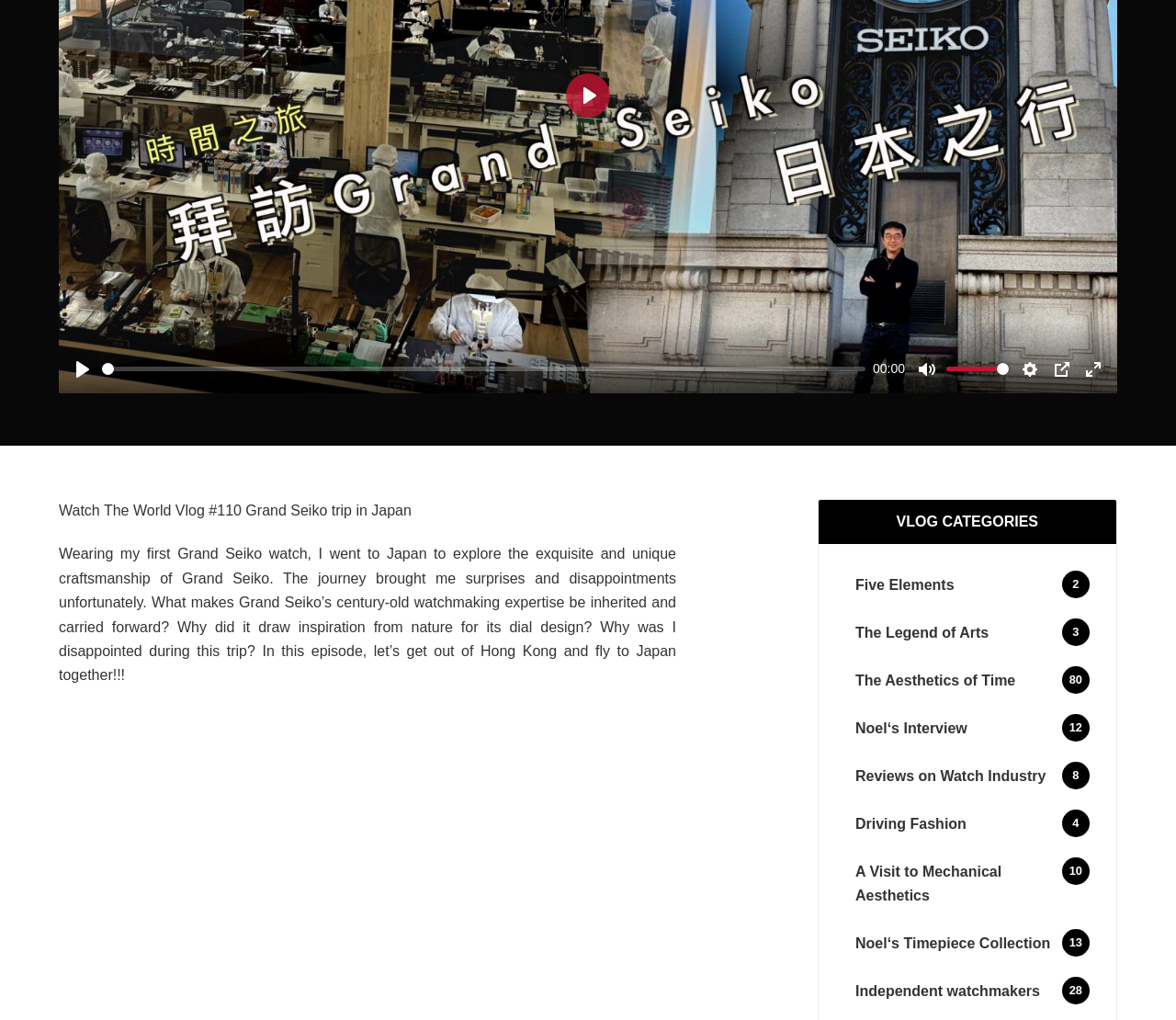Given the description "The Aesthetics of Time", provide the bounding box coordinates of the corresponding UI element.

[0.712, 0.644, 0.934, 0.691]